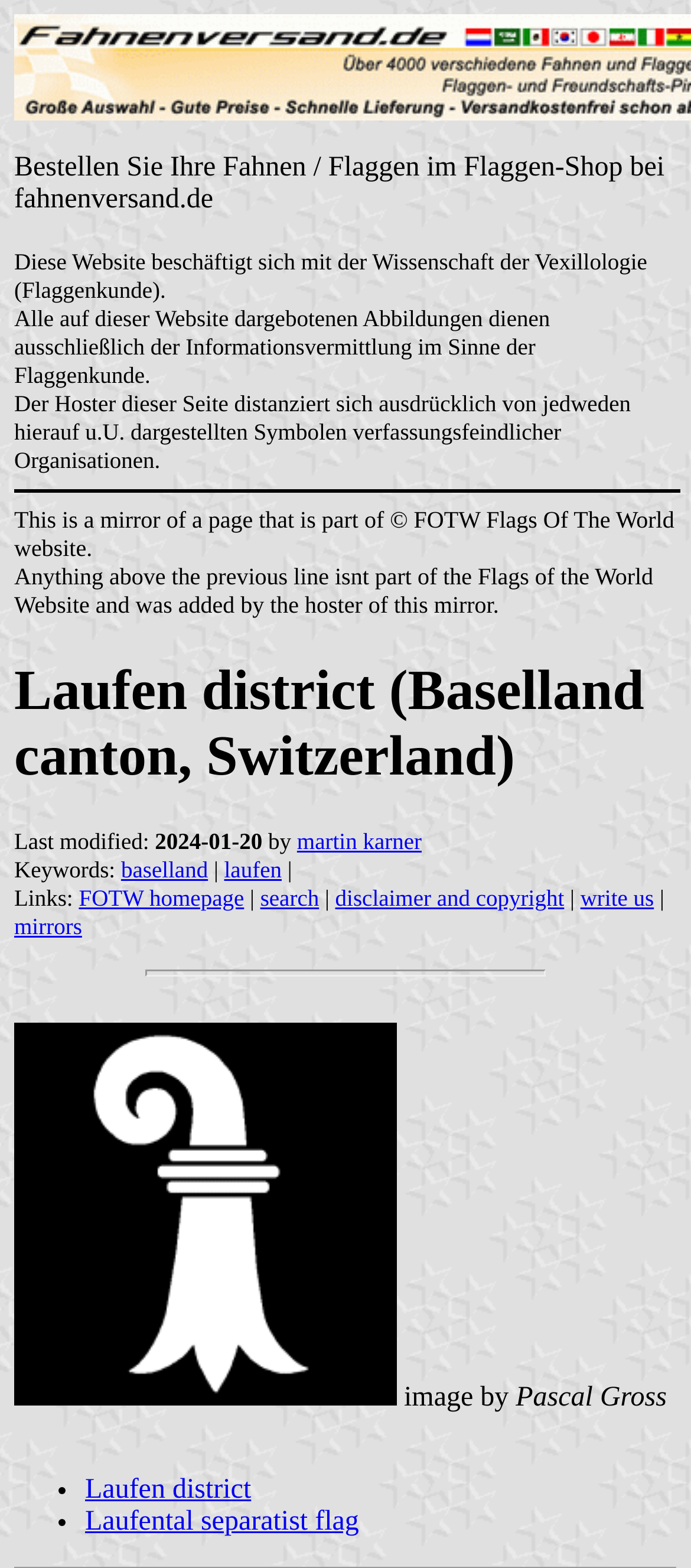Please determine the heading text of this webpage.

Laufen district (Baselland canton, Switzerland)